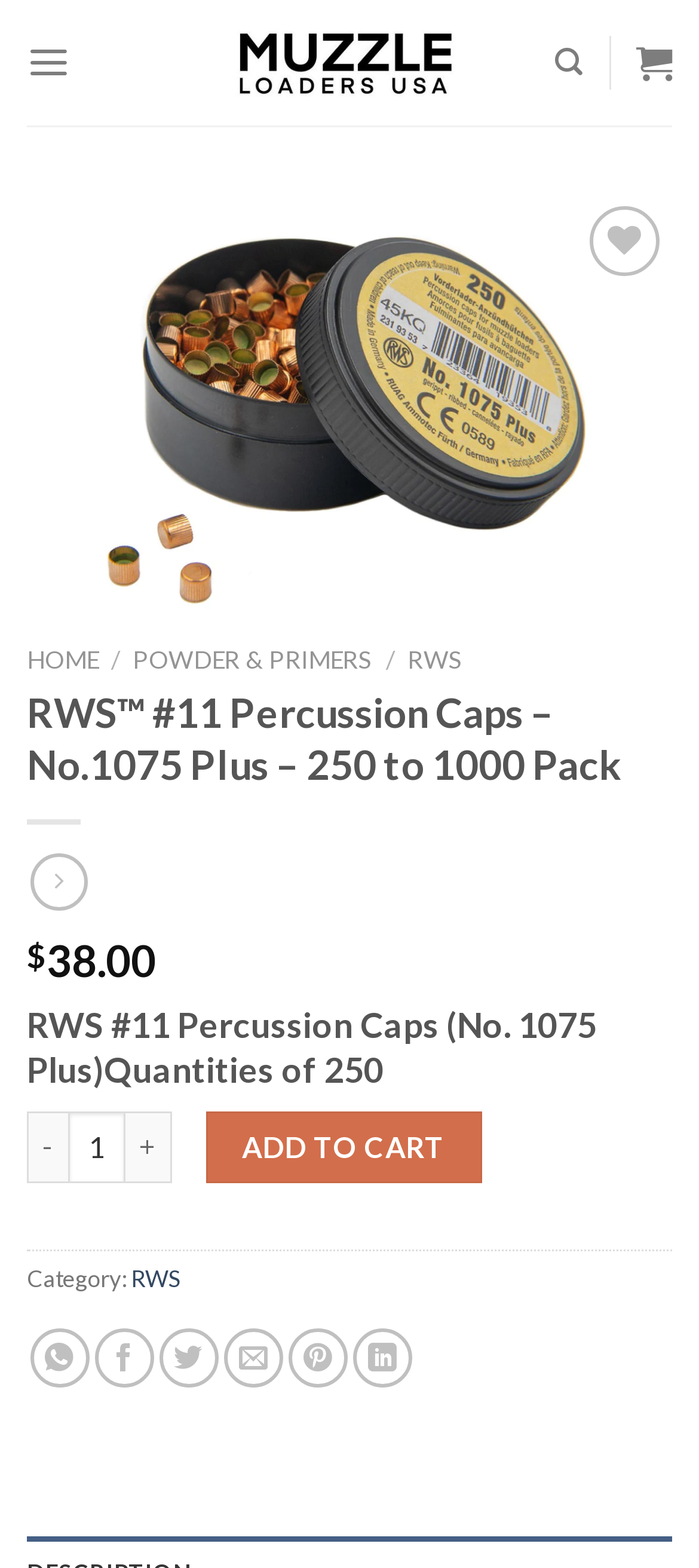Find the bounding box coordinates of the clickable area that will achieve the following instruction: "Increase quantity".

[0.179, 0.708, 0.246, 0.754]